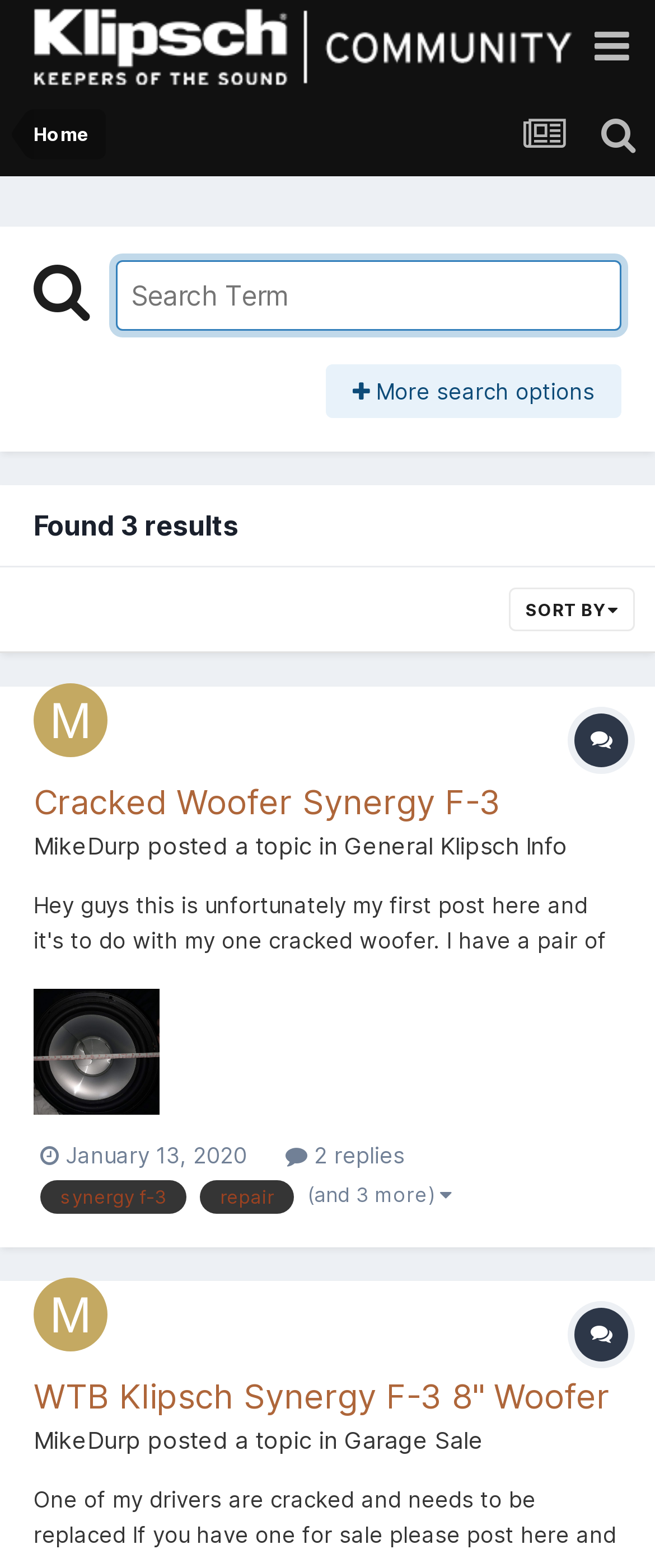For the element described, predict the bounding box coordinates as (top-left x, top-left y, bottom-right x, bottom-right y). All values should be between 0 and 1. Element description: More search options

[0.497, 0.232, 0.949, 0.267]